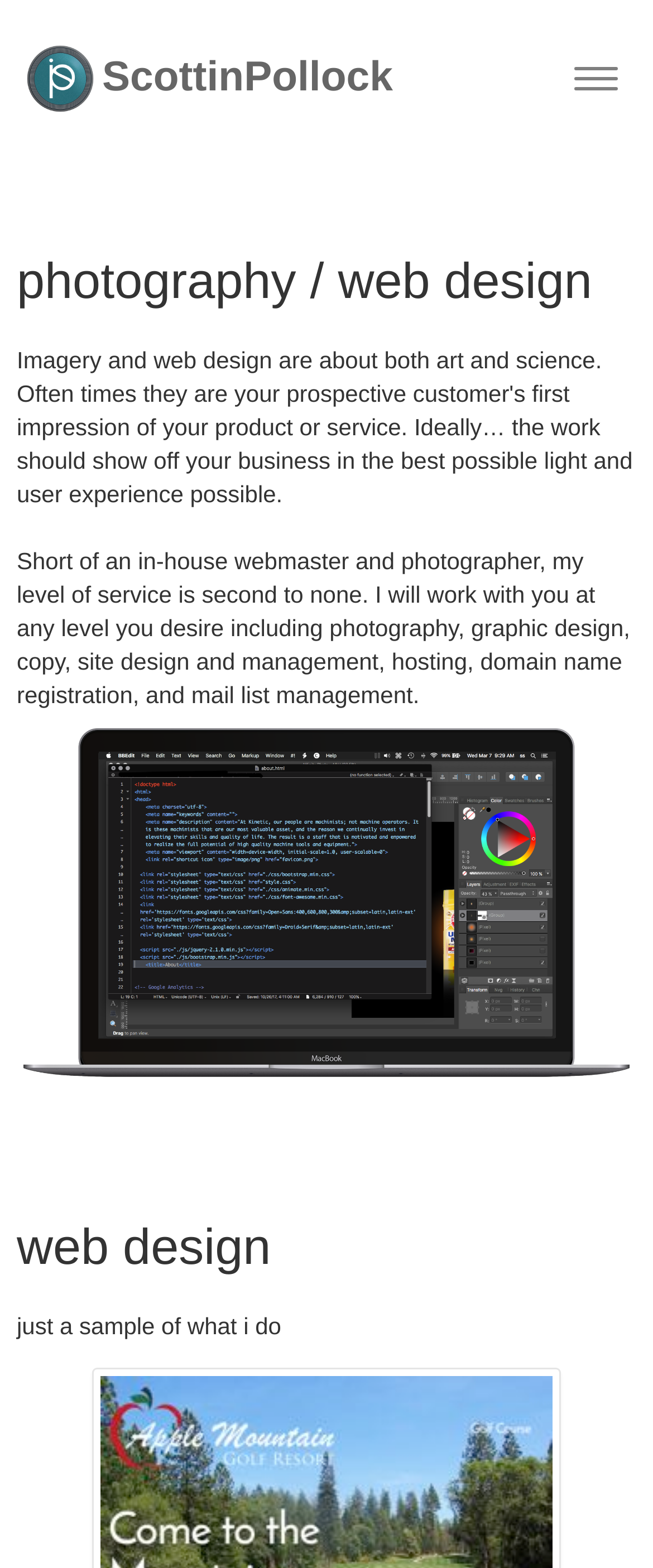For the element described, predict the bounding box coordinates as (top-left x, top-left y, bottom-right x, bottom-right y). All values should be between 0 and 1. Element description: Toggle navigation

[0.854, 0.033, 0.972, 0.067]